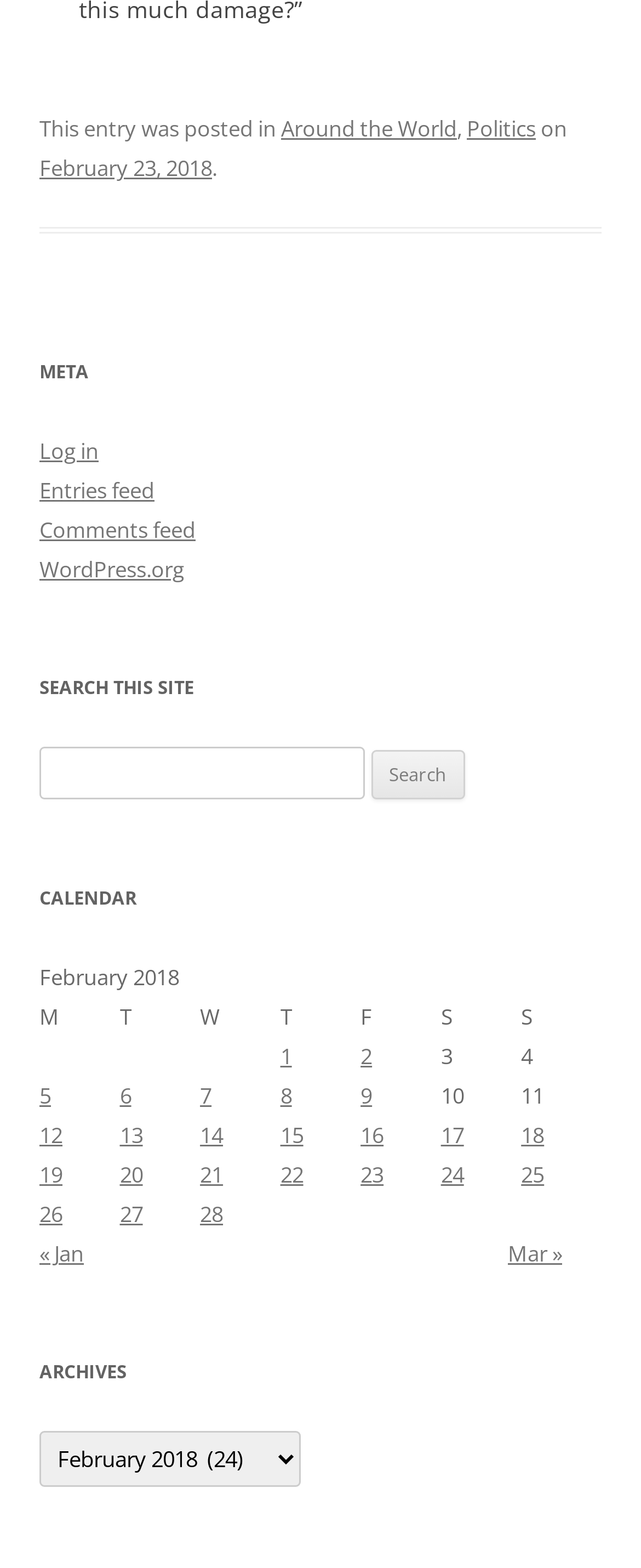How many links are there in the calendar section?
Look at the image and answer the question using a single word or phrase.

24